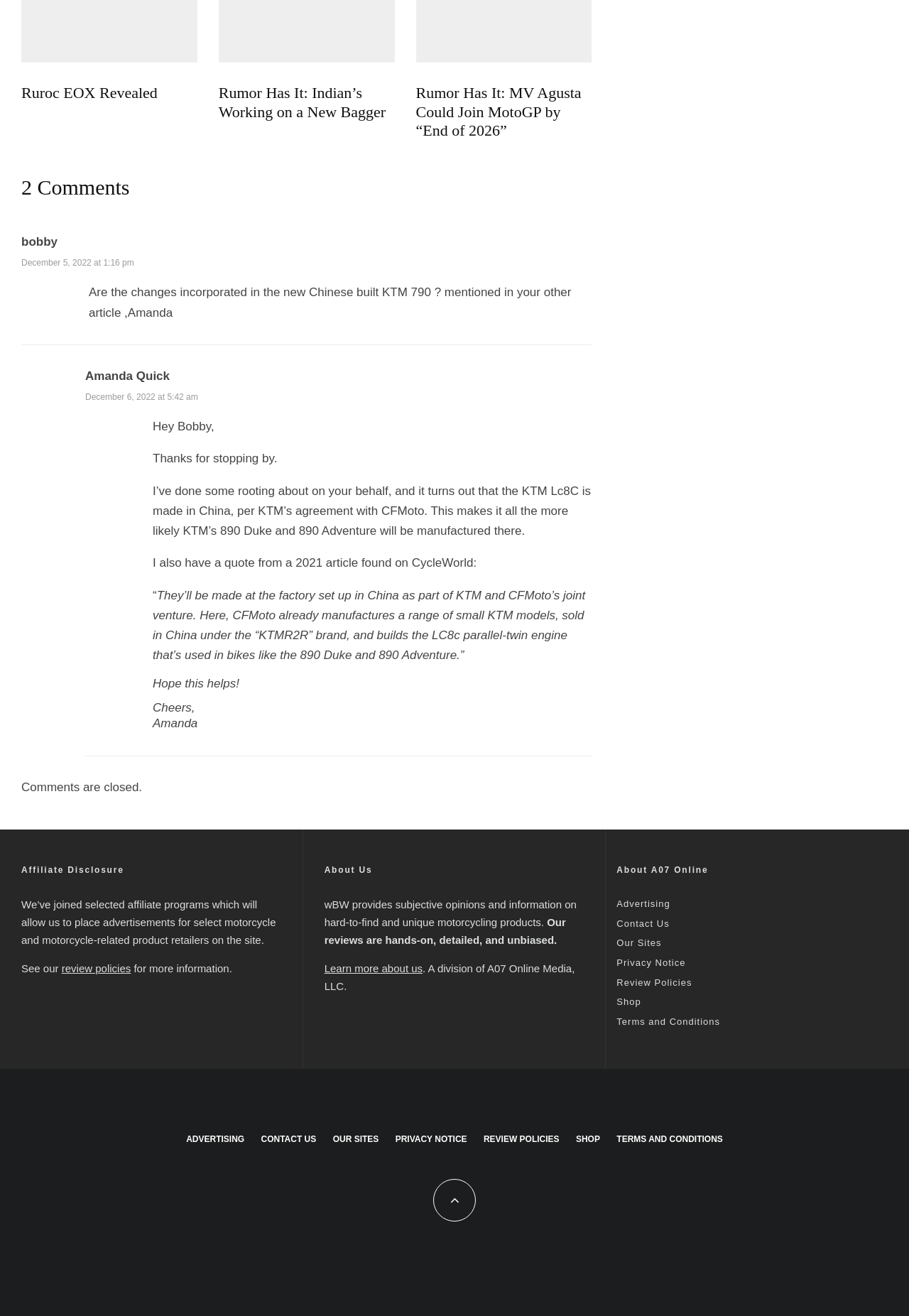What is the title of the first article?
Using the image, give a concise answer in the form of a single word or short phrase.

Ruroc EOX Revealed